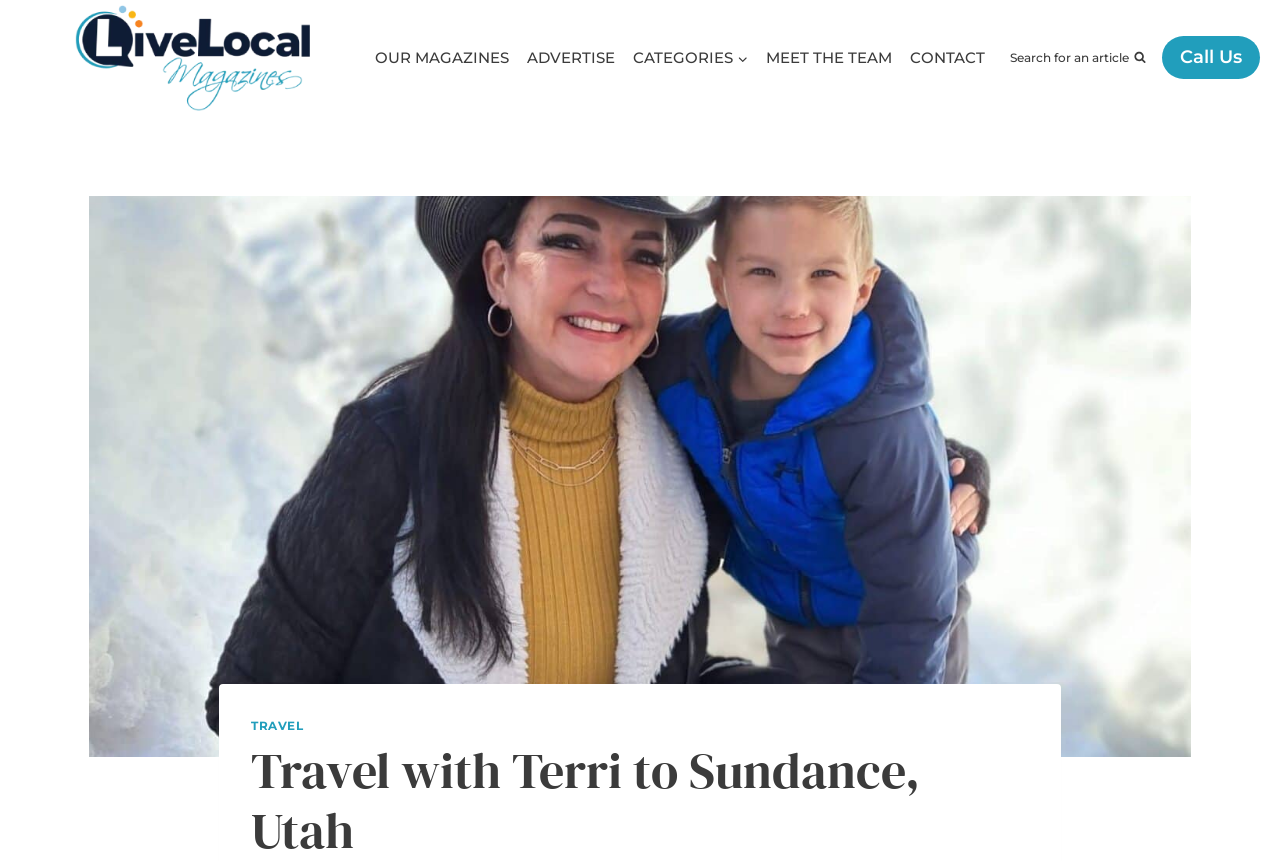Please find the top heading of the webpage and generate its text.

Travel with Terri to Sundance, Utah